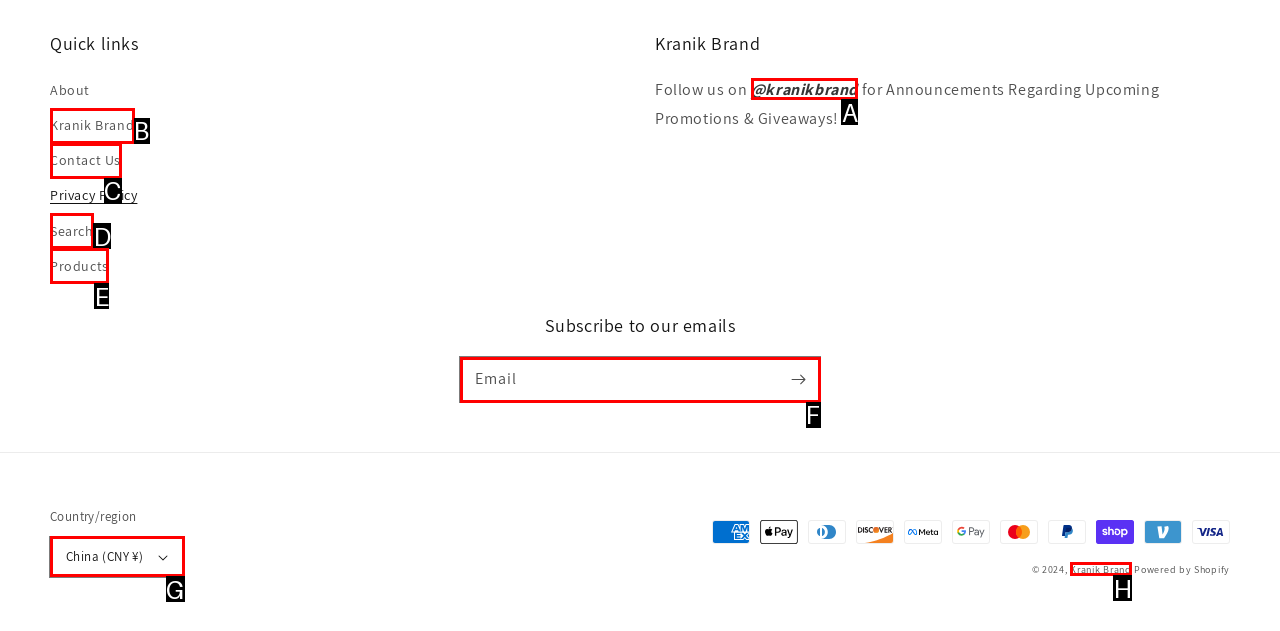Identify which lettered option to click to carry out the task: Click on BUSINESS. Provide the letter as your answer.

None